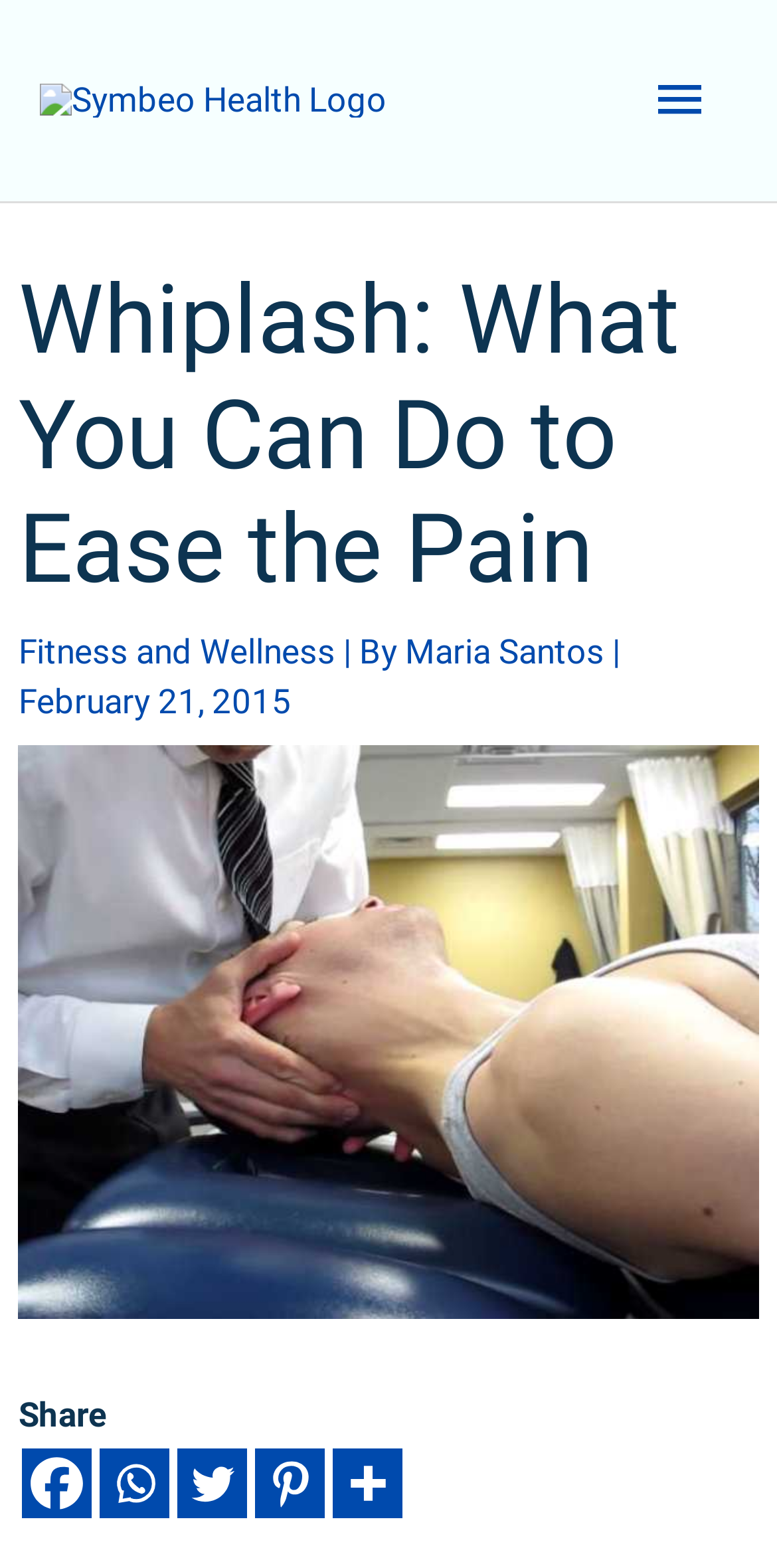Pinpoint the bounding box coordinates of the area that must be clicked to complete this instruction: "Read the article about Whiplash".

[0.024, 0.168, 0.976, 0.388]